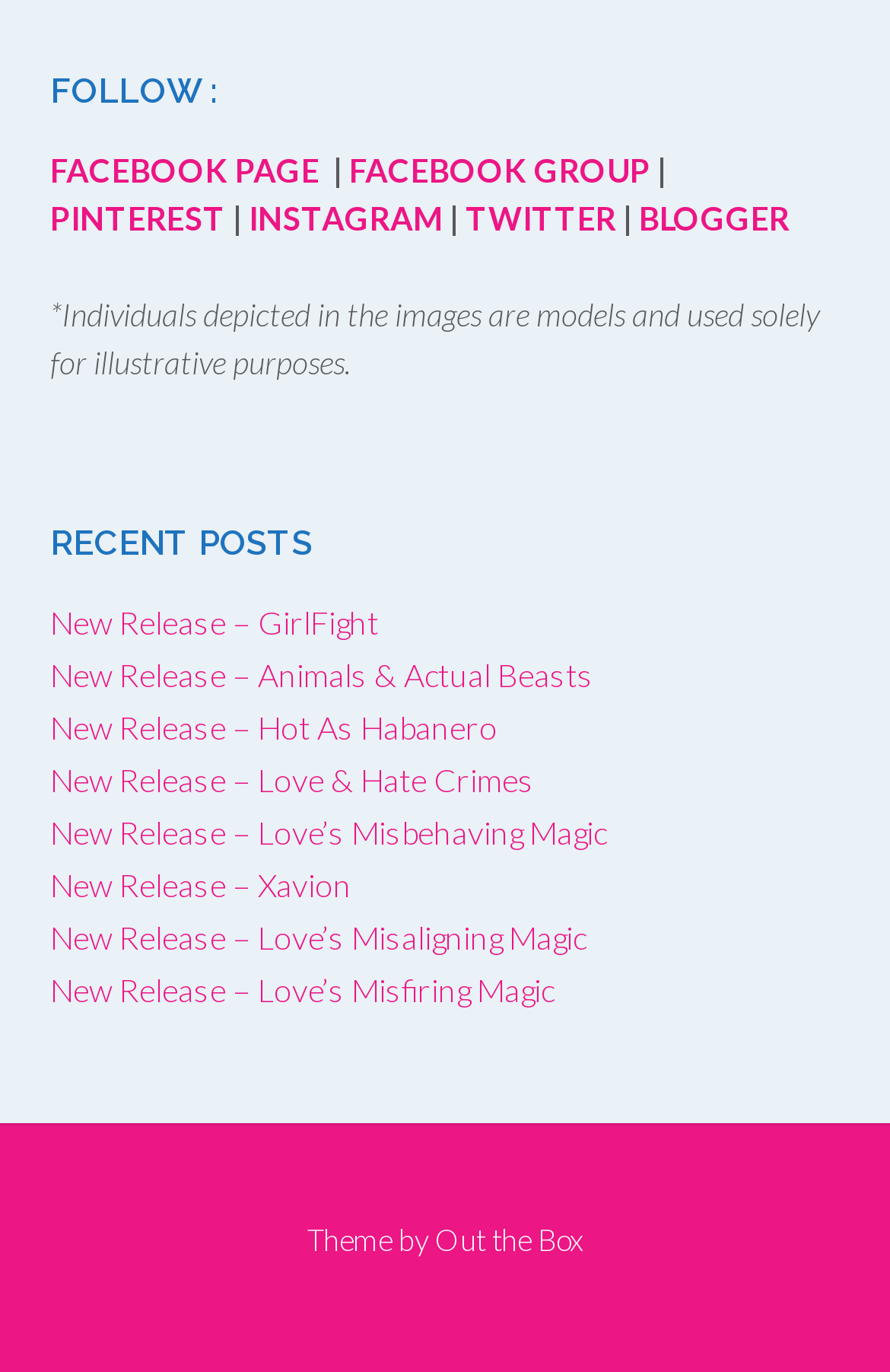Indicate the bounding box coordinates of the clickable region to achieve the following instruction: "Follow on Twitter."

[0.523, 0.144, 0.692, 0.172]